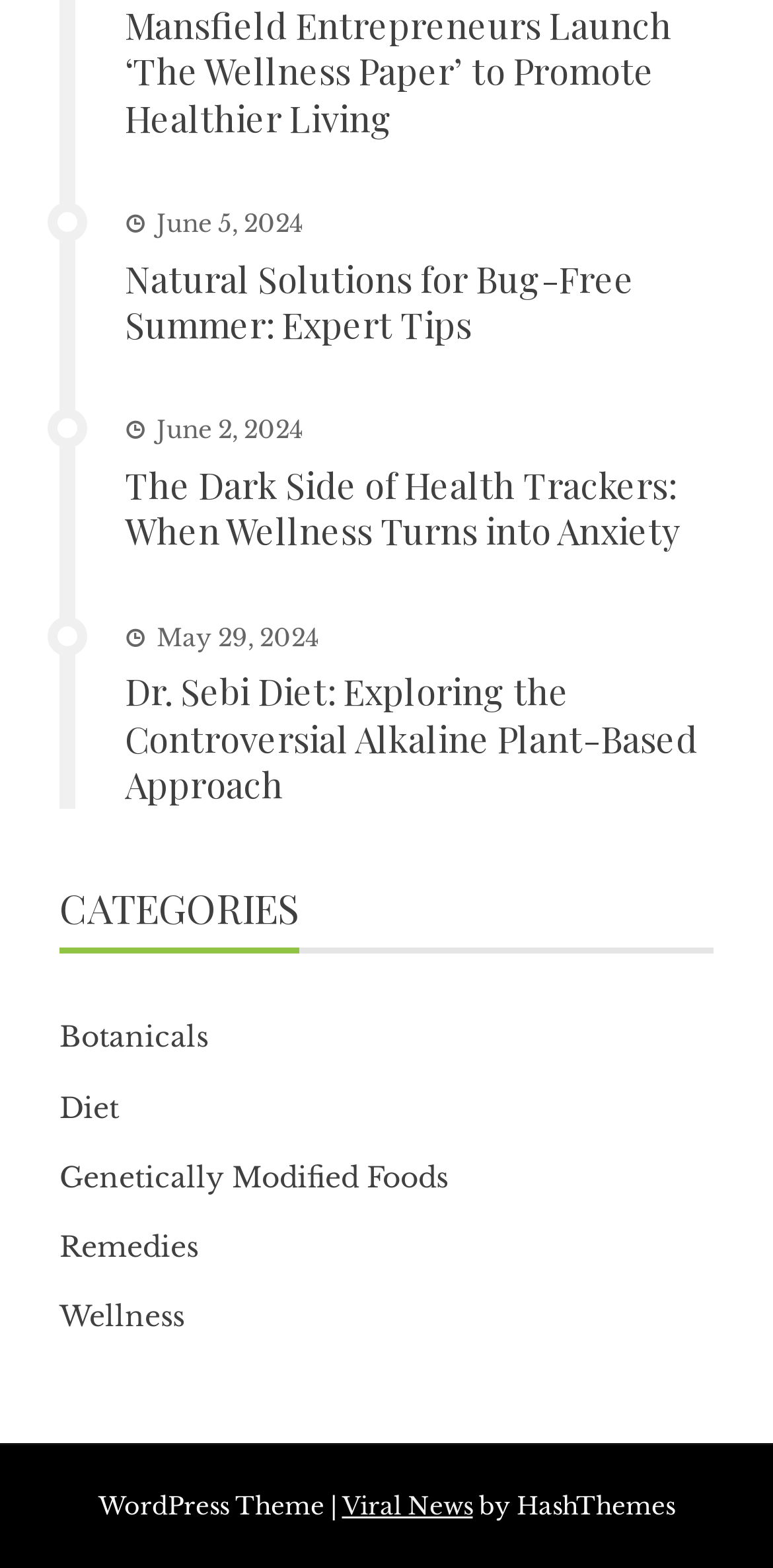What categories are available on this webpage? Based on the screenshot, please respond with a single word or phrase.

Botanicals, Diet, etc.